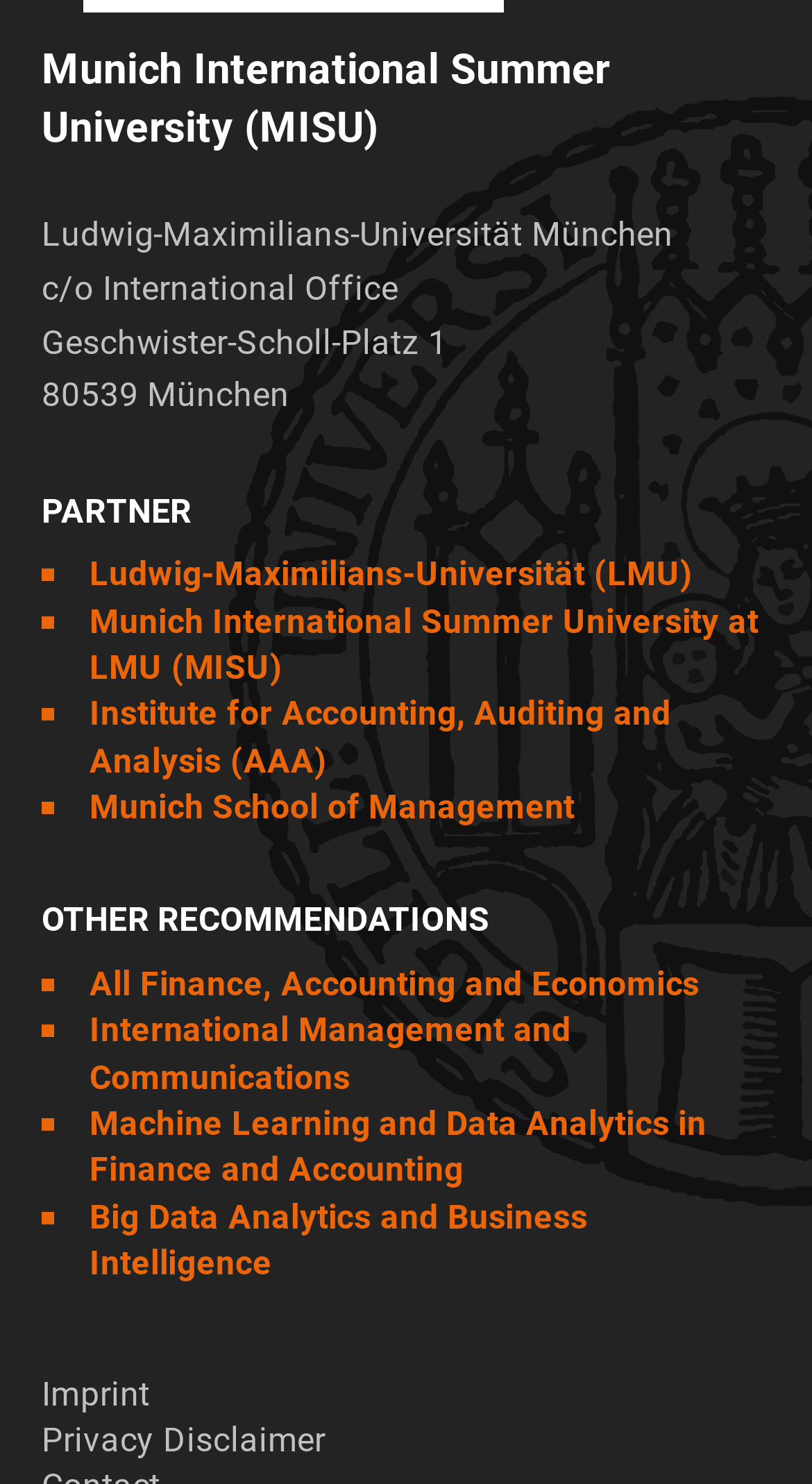Use a single word or phrase to answer the following:
What is the university's address?

Geschwister-Scholl-Platz 1, 80539 München